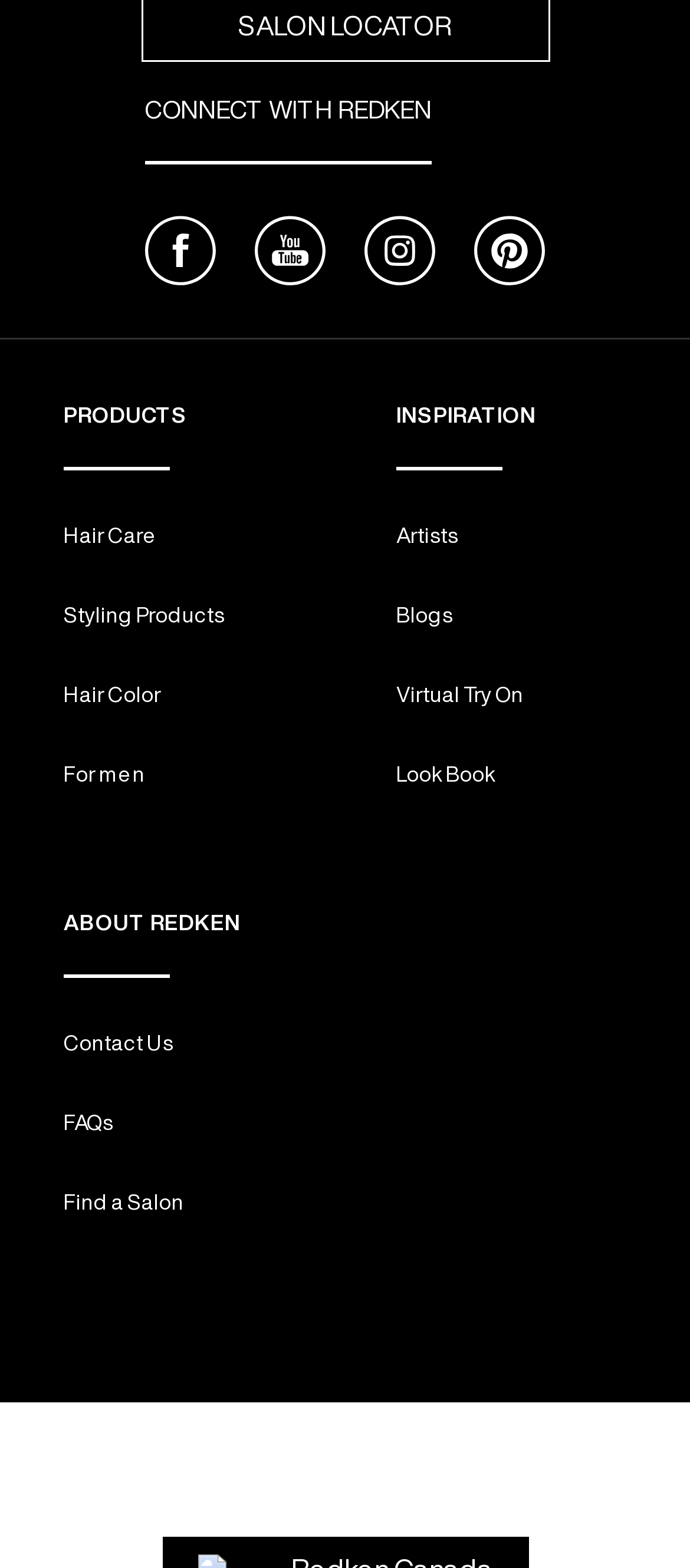Identify the bounding box of the HTML element described as: "Virtual Try On".

[0.574, 0.434, 0.759, 0.452]